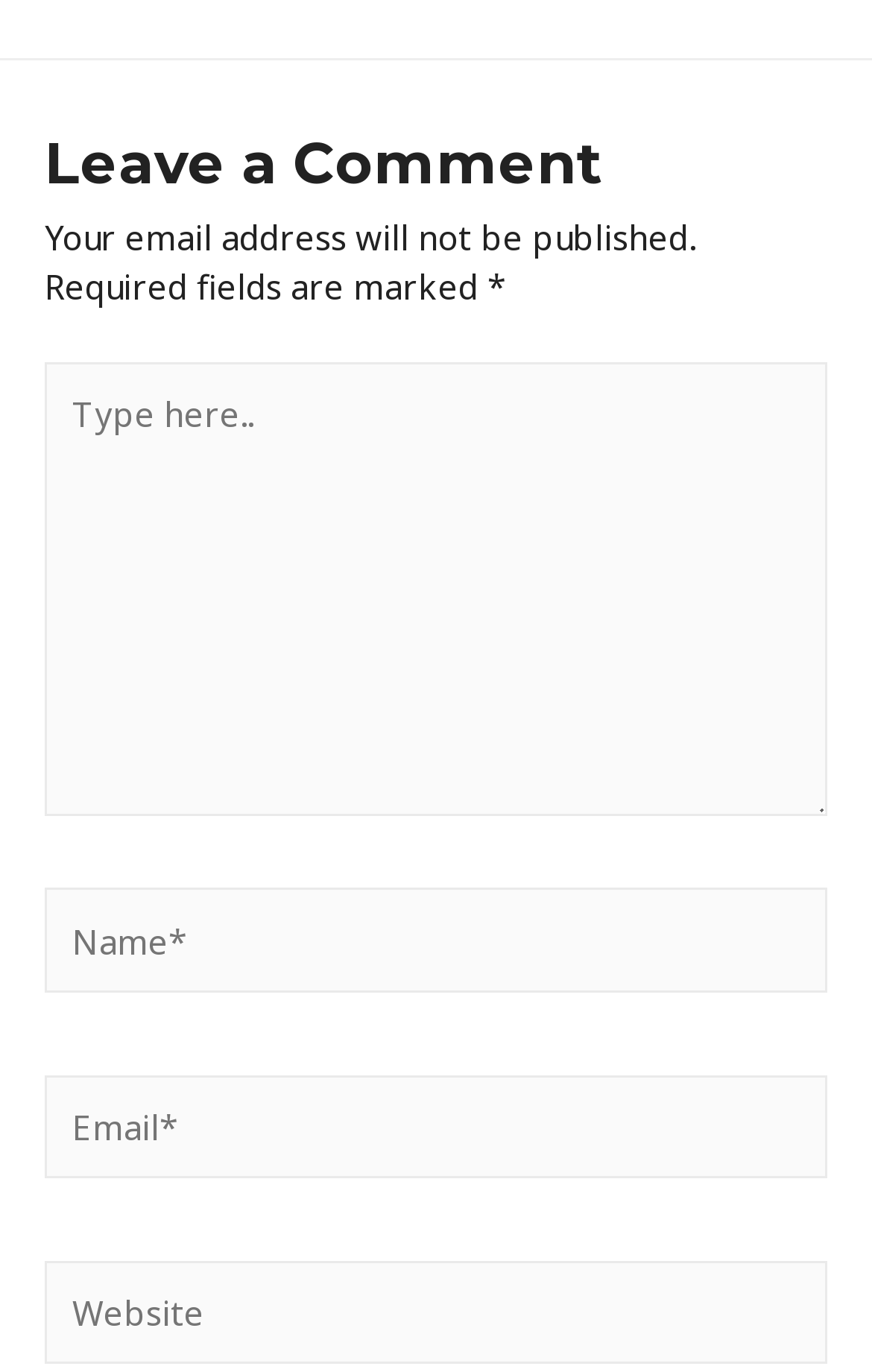Use a single word or phrase to answer the question: 
Is the website field required?

No